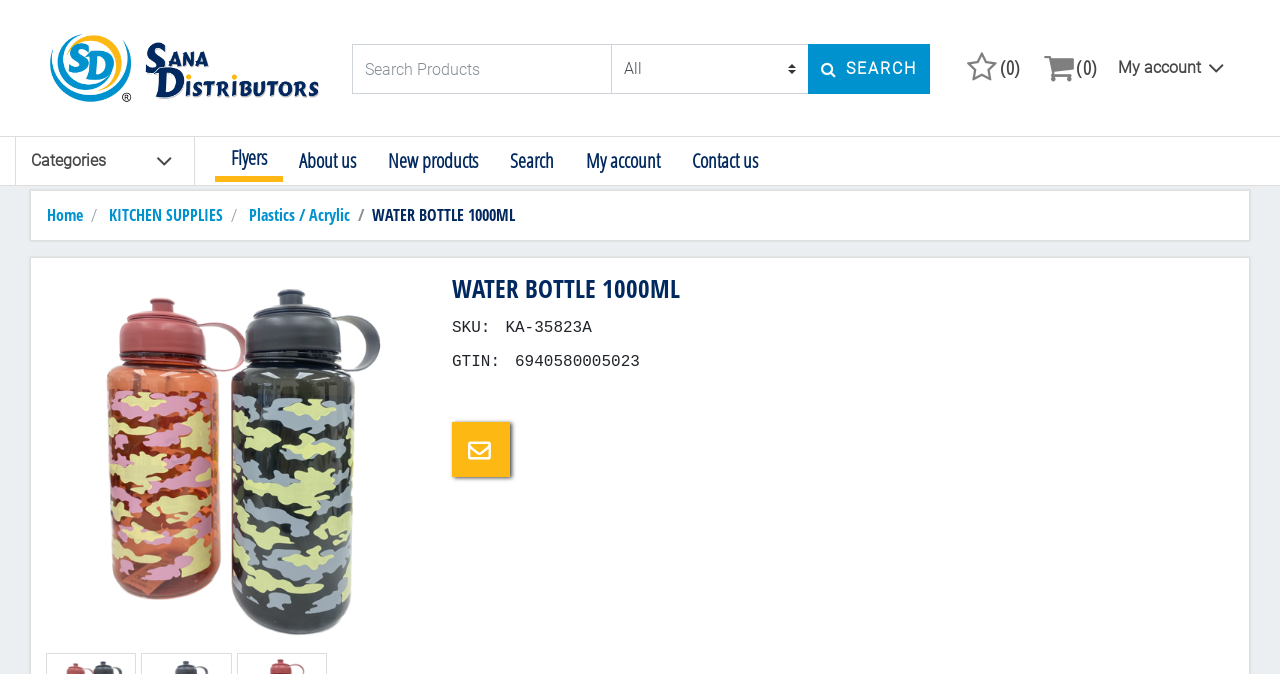What is the name of the product on this page? Based on the image, give a response in one word or a short phrase.

WATER BOTTLE 1000ML